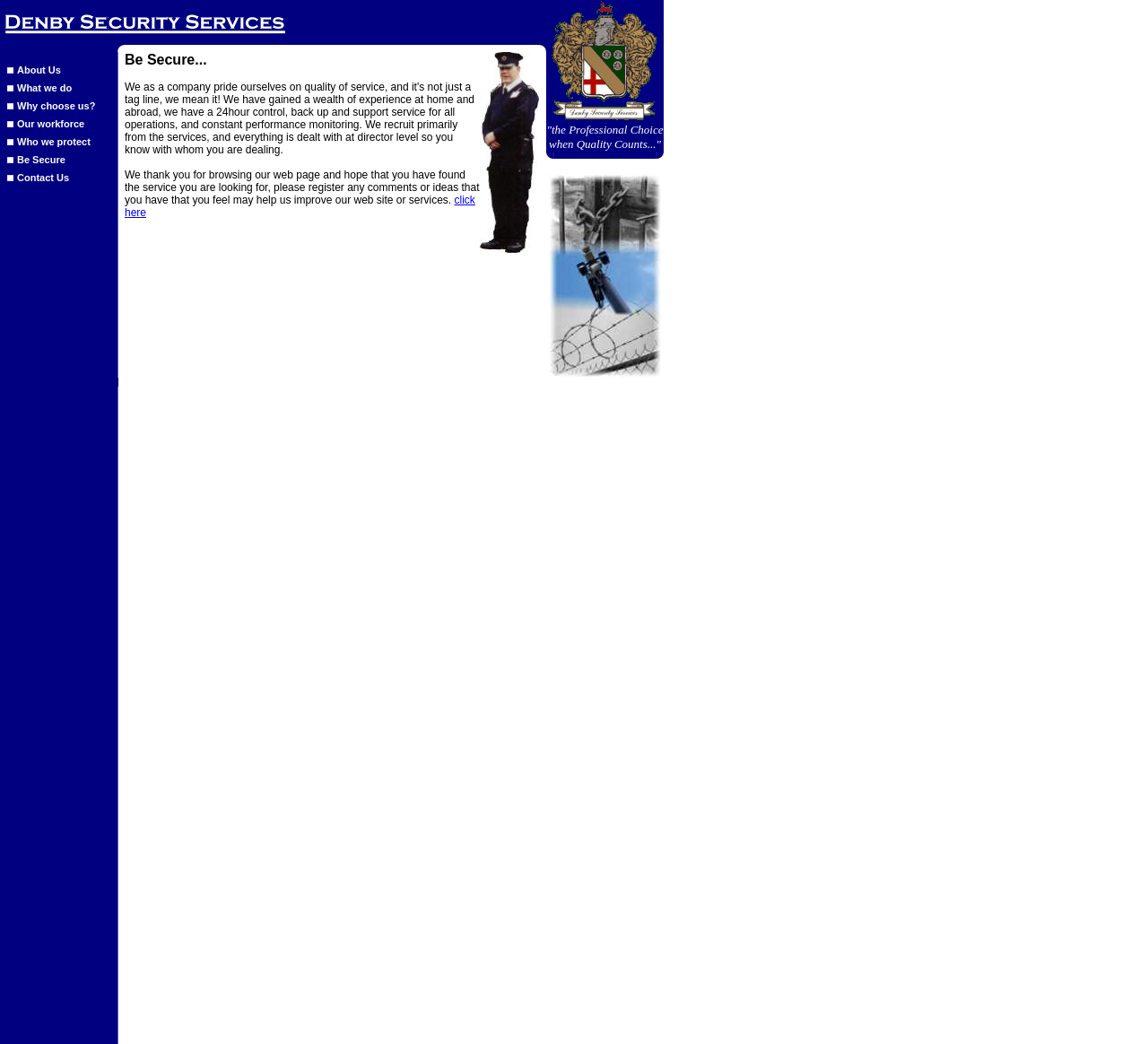Create an in-depth description of the webpage, covering main sections.

The webpage is about Denby Security Services Limited, a company that provides security services. At the top of the page, there is a navigation menu with seven items: About Us, What we do, Why choose us?, Our workforce, Who we protect, Be Secure, and Contact Us. Each item has a corresponding image next to it.

Below the navigation menu, there is a section that describes the company's mission and values. The text explains that the company prides itself on the quality of its service, has gained experience at home and abroad, and provides 24-hour control, backup, and support services. The company also recruits primarily from the services and deals with everything at the director level.

The page has a total of 11 images, all of which are small and used as icons or decorations. There are no large images or graphics on the page. The layout is organized and easy to follow, with clear headings and concise text.